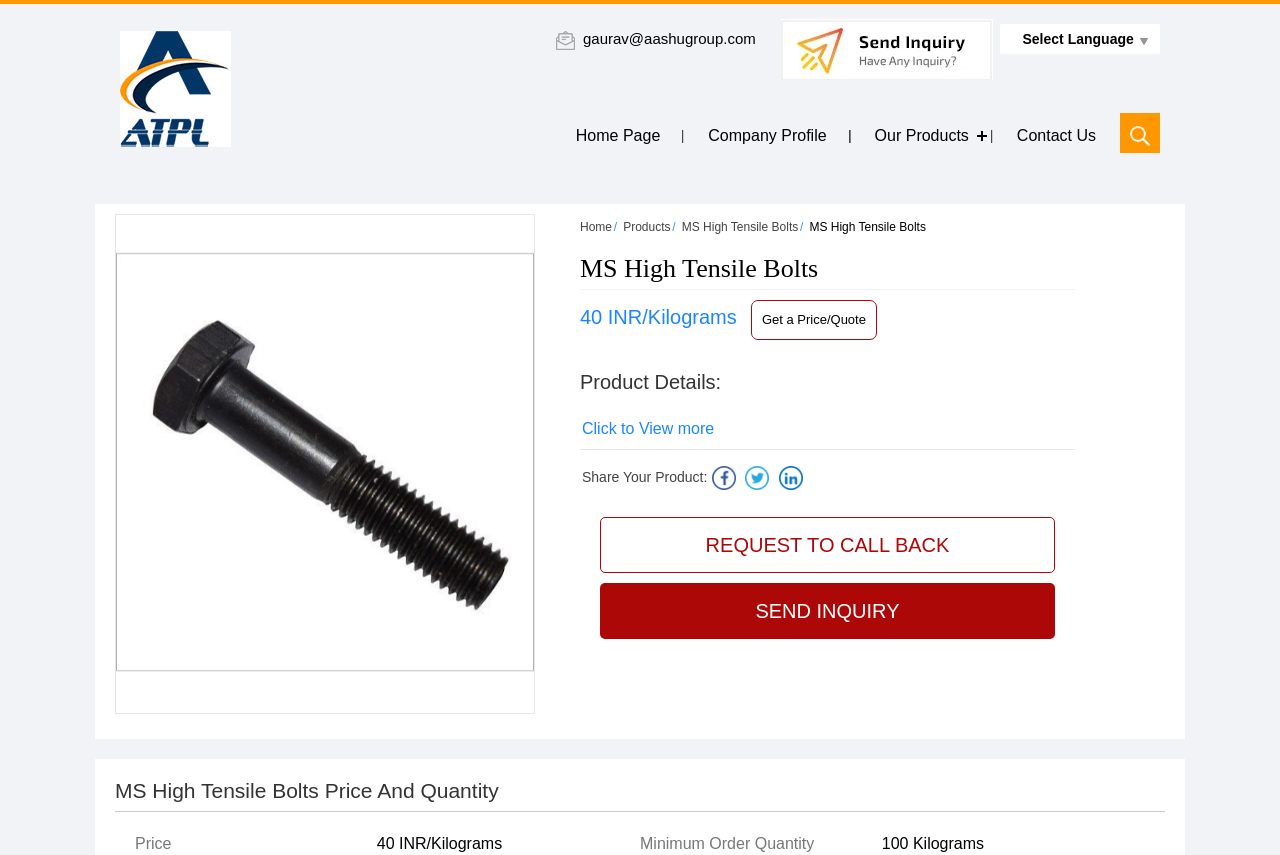How can I contact the supplier?
Provide an in-depth and detailed answer to the question.

The contact options can be found in the product details section, where there are two buttons, 'Send Inquiry' and 'Request to Call Back', which can be used to contact the supplier.